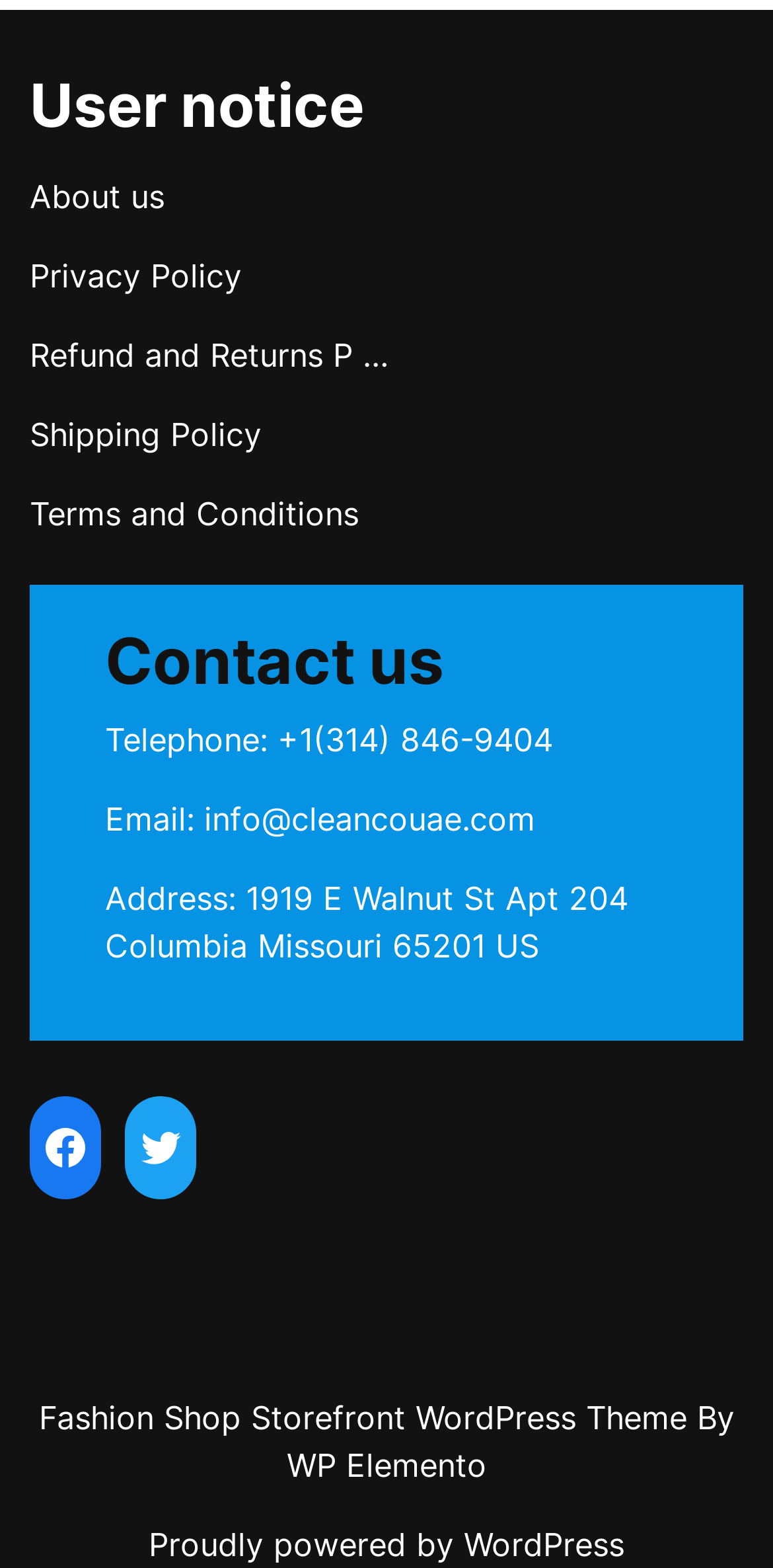Using a single word or phrase, answer the following question: 
How many social media links are available?

2